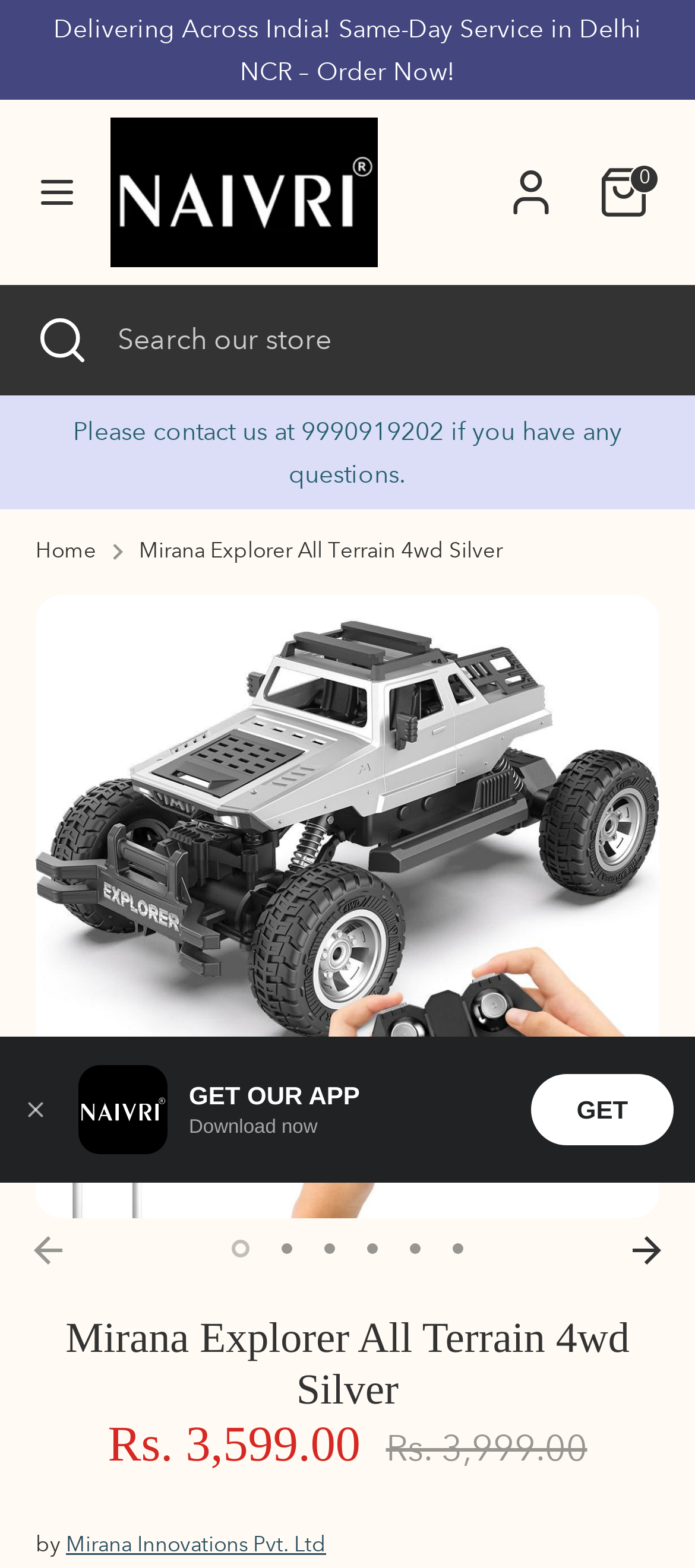Determine the main heading of the webpage and generate its text.

Mirana Explorer All Terrain 4wd Silver